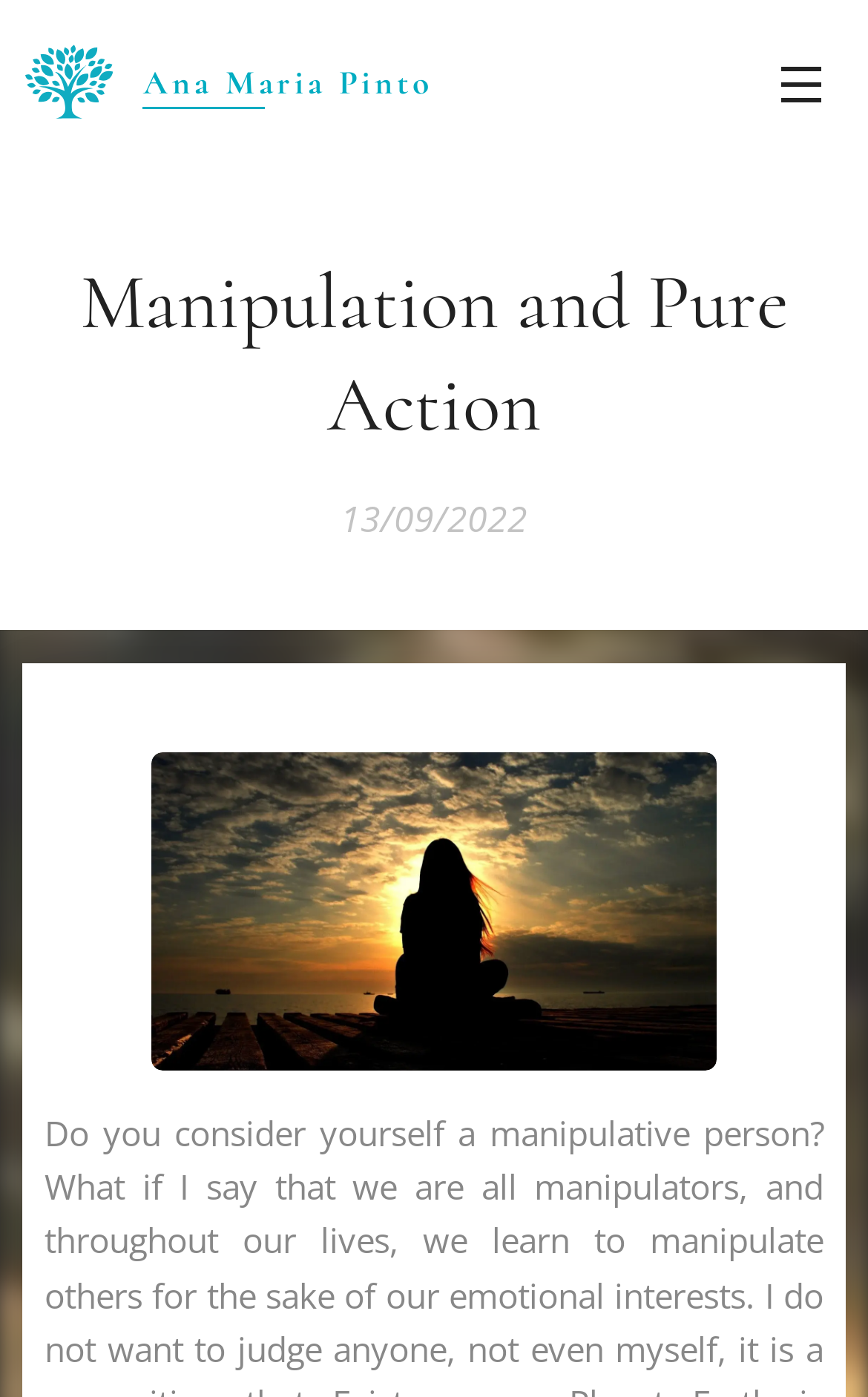Create a full and detailed caption for the entire webpage.

The webpage appears to be a blog post or article titled "Manipulation and Pure Action" by Ana Maria Pinto. At the top left of the page, there is a link to the author's name, accompanied by a small icon or image. Below this, there is a main heading that spans the entire width of the page, displaying the title of the article.

To the top right, there is a link labeled "Menu", which suggests that it may lead to a navigation menu or other pages on the website. Below the title, there is a date "13/09/2022" indicating when the article was published.

The meta description provides a glimpse into the content of the article, suggesting that it may explore the idea that people manipulate others and how this behavior is learned throughout life. However, the accessibility tree does not reveal any specific content or text from the article itself, aside from the title and date.